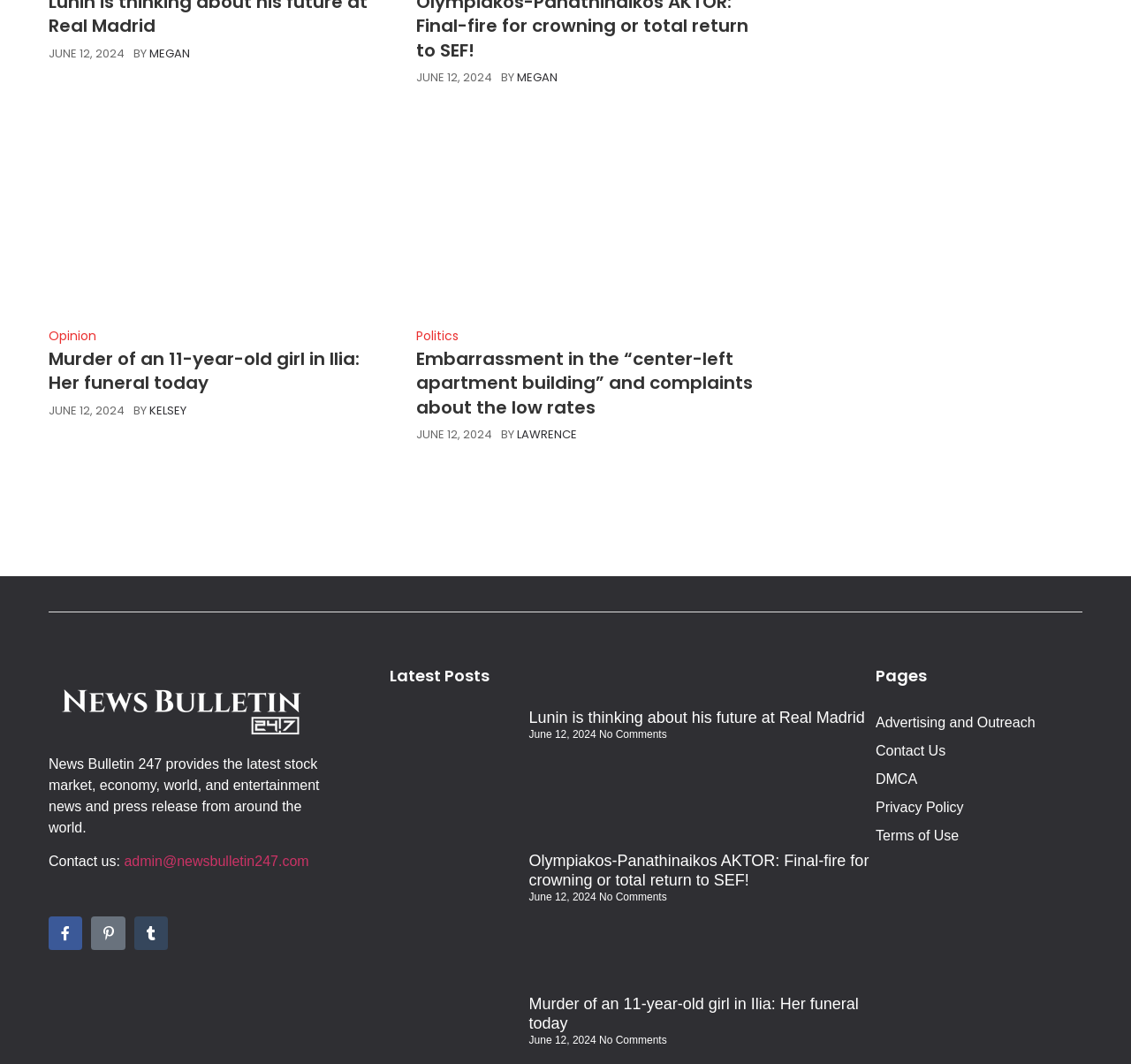How many social media links are present on the webpage?
Please provide a comprehensive answer based on the details in the screenshot.

I counted the social media links by looking at the links with icons, specifically 'Facebook-f', 'Pinterest-p', and 'Tumblr'.